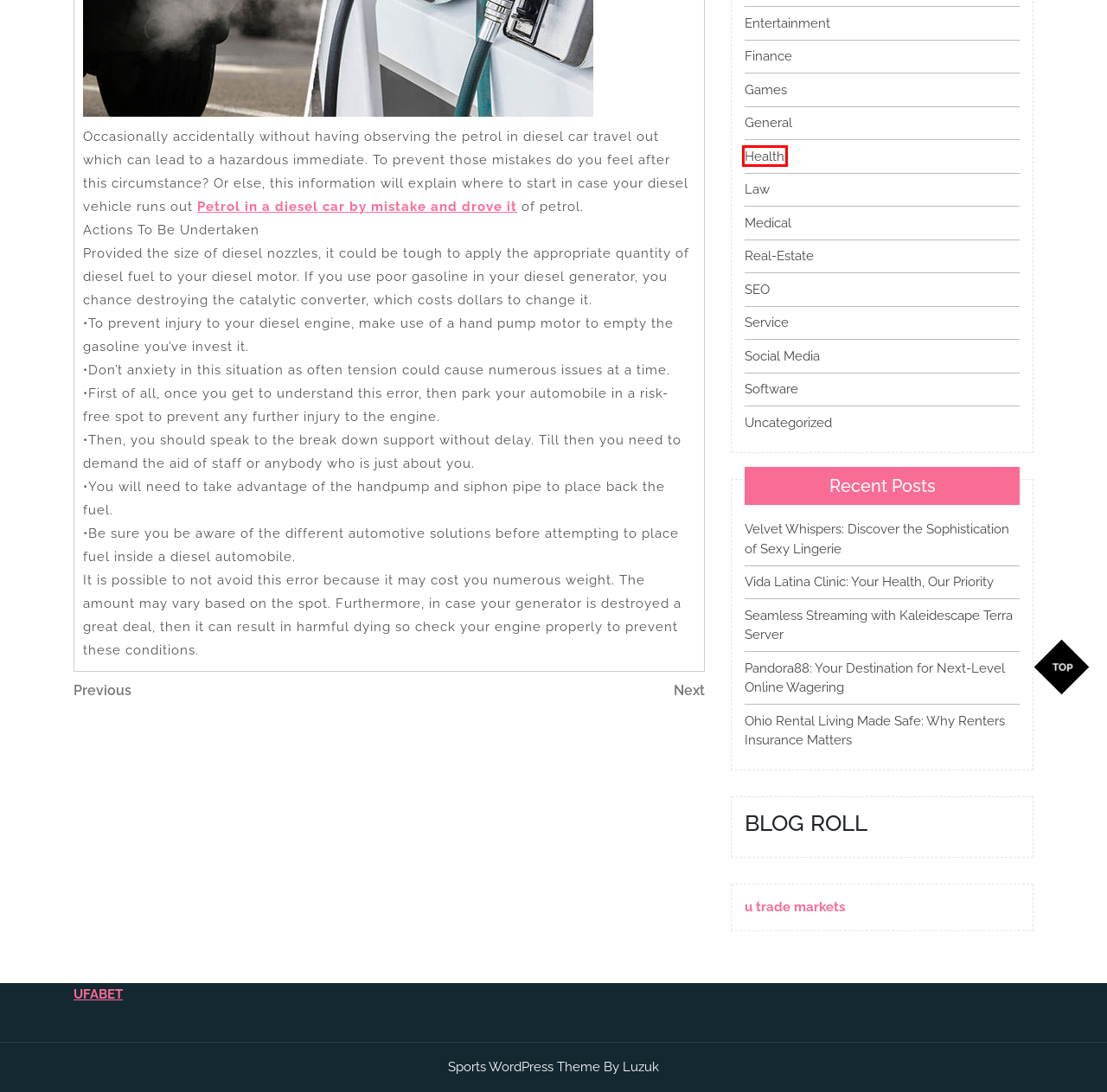Using the screenshot of a webpage with a red bounding box, pick the webpage description that most accurately represents the new webpage after the element inside the red box is clicked. Here are the candidates:
A. UTrade Markets
B. Games – Future King
C. Pandora88: Your Destination for Next-Level Online Wagering – Future King
D. Finance – Future King
E. Health – Future King
F. Entertainment – Future King
G. Uncategorized – Future King
H. Are Online Gambling Sites Safe? How to Stay Protected While Playing – Future King

E